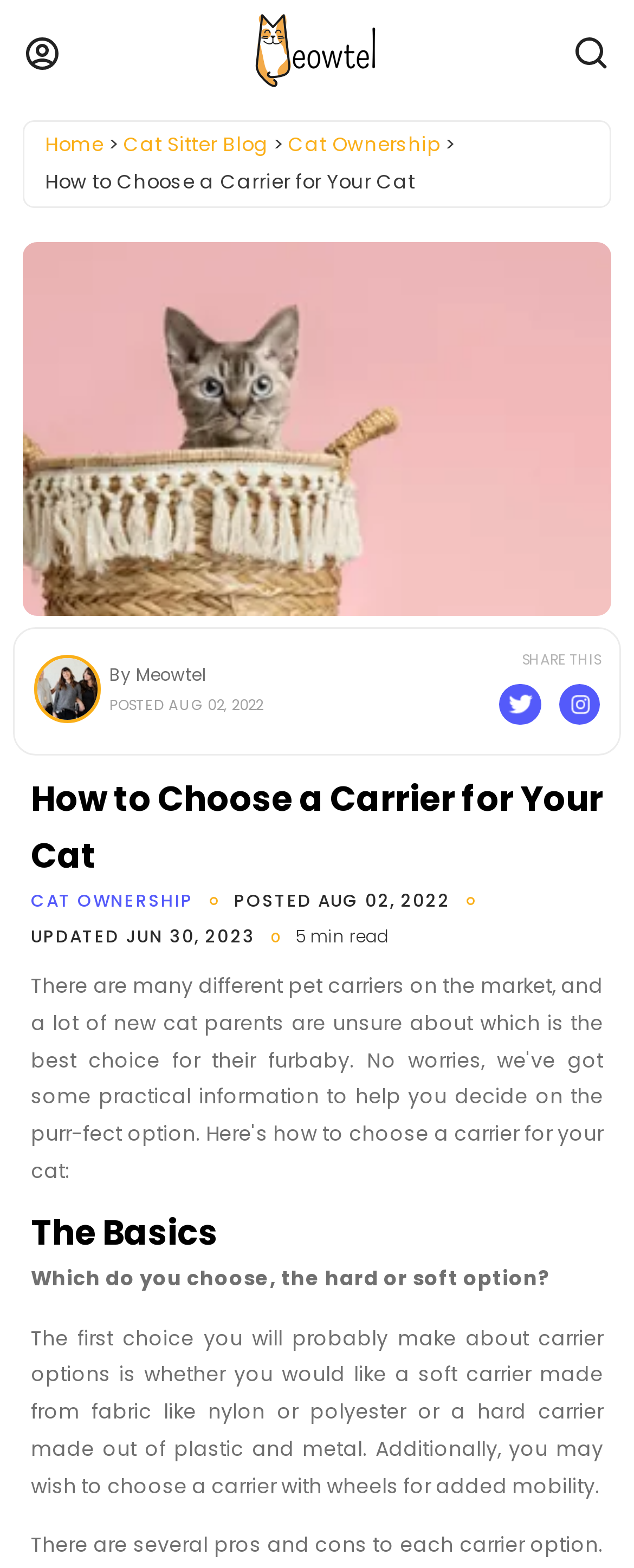Highlight the bounding box coordinates of the region I should click on to meet the following instruction: "Go to Cat Sitter Blog".

[0.194, 0.084, 0.424, 0.101]